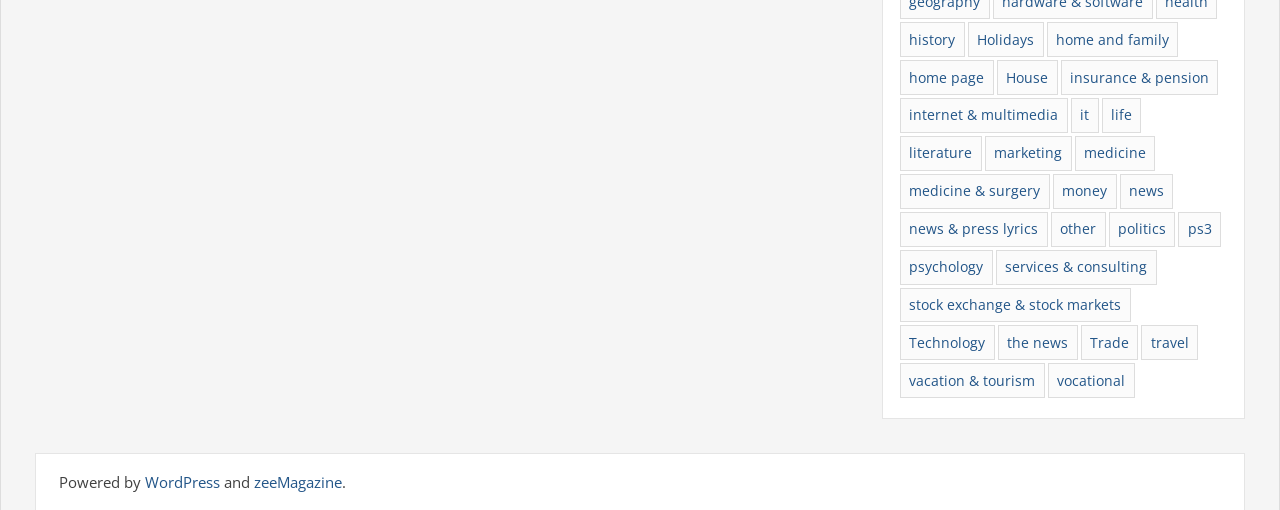Find the bounding box of the element with the following description: "medicine & surgery". The coordinates must be four float numbers between 0 and 1, formatted as [left, top, right, bottom].

[0.703, 0.341, 0.82, 0.409]